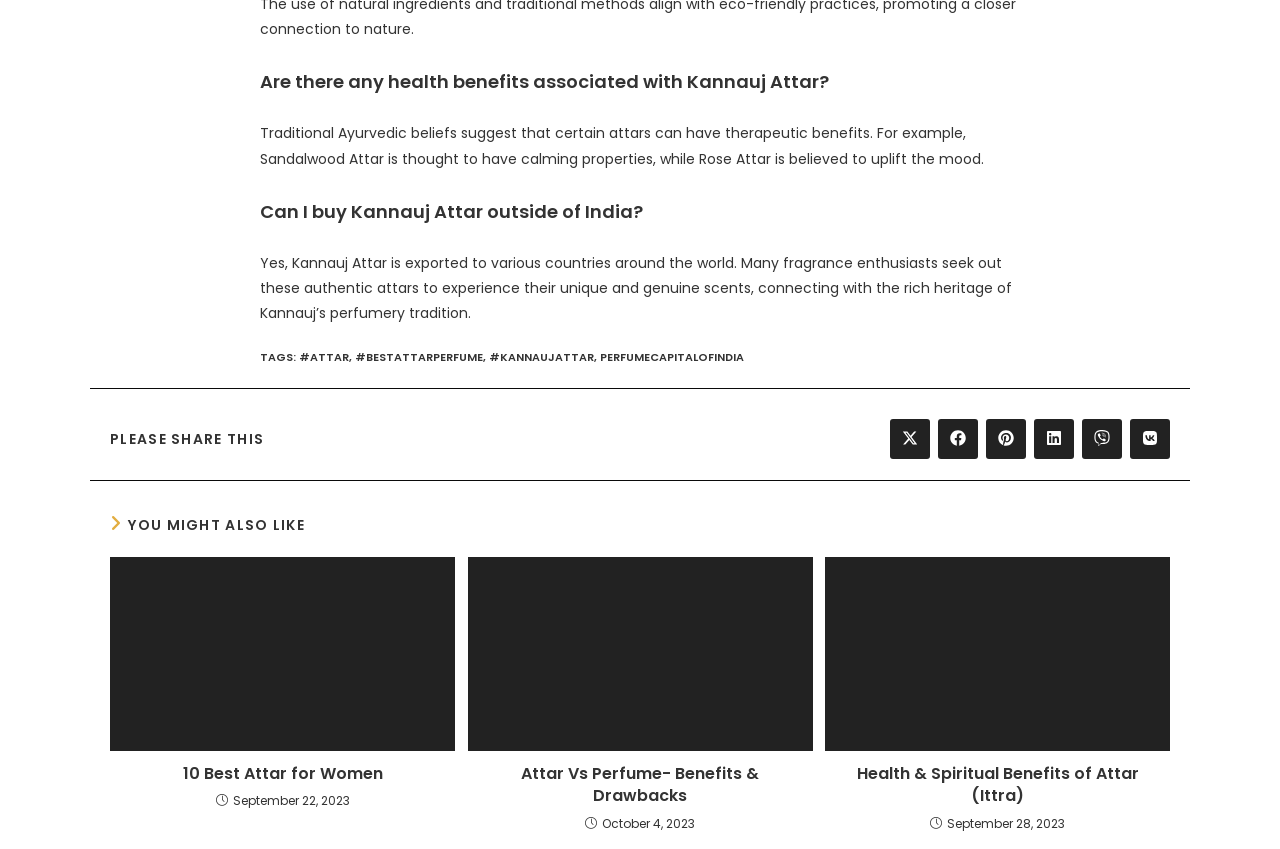Could you locate the bounding box coordinates for the section that should be clicked to accomplish this task: "Read more about the article Attar Vs Perfume- Benefits & Drawbacks".

[0.365, 0.656, 0.635, 0.885]